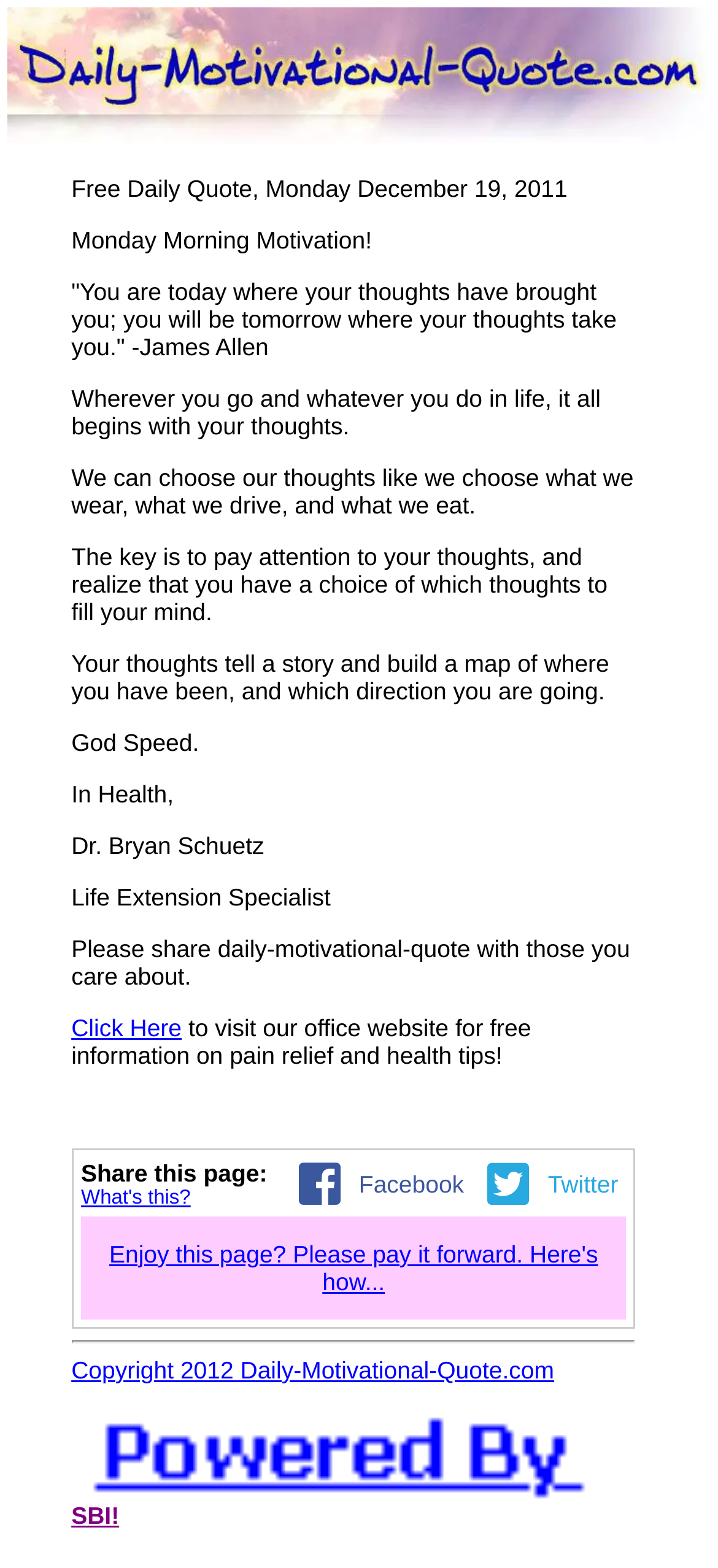Can you identify the bounding box coordinates of the clickable region needed to carry out this instruction: 'Share this page on Twitter'? The coordinates should be four float numbers within the range of 0 to 1, stated as [left, top, right, bottom].

[0.667, 0.745, 0.861, 0.762]